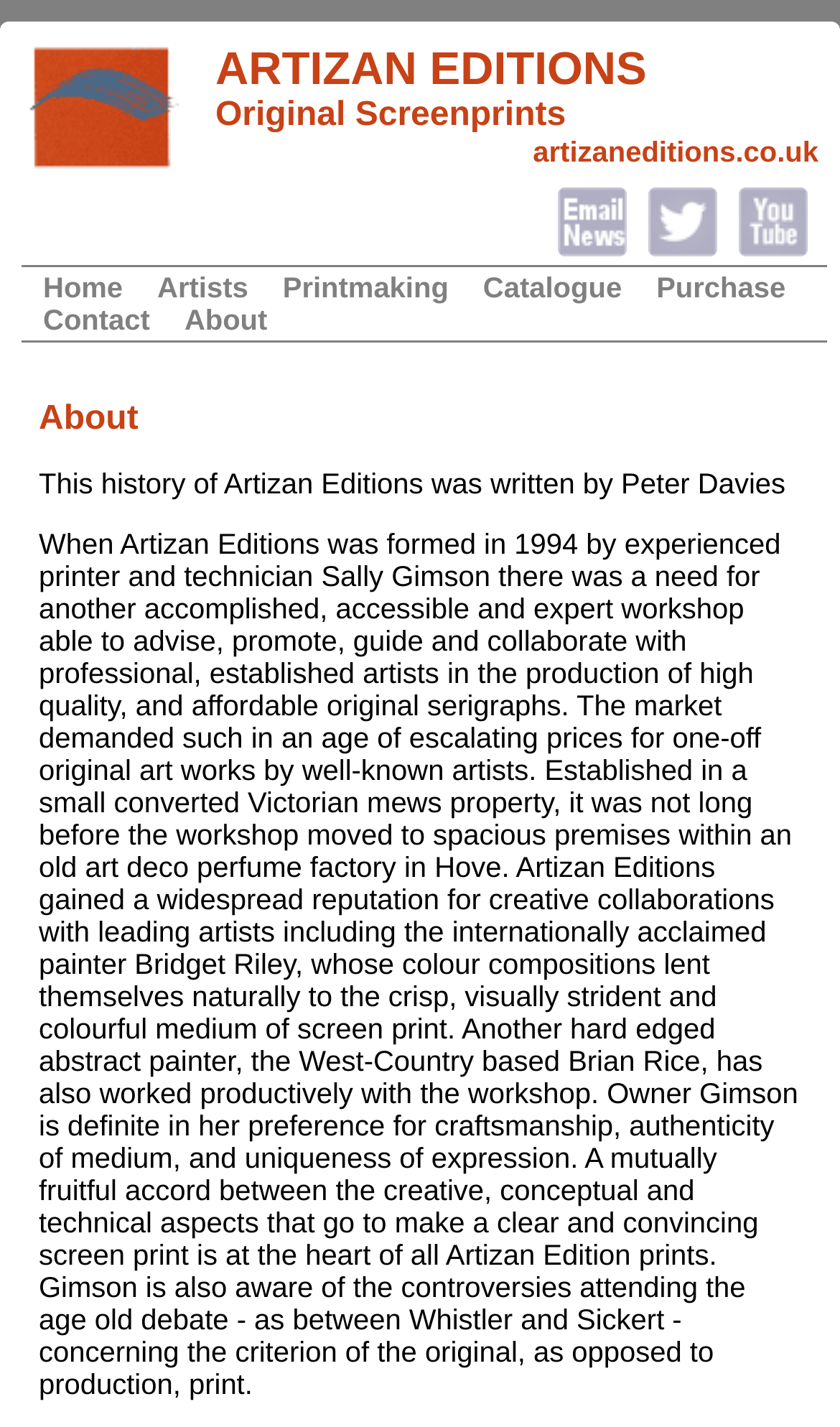Please find the bounding box coordinates of the element's region to be clicked to carry out this instruction: "Click on Courses".

None